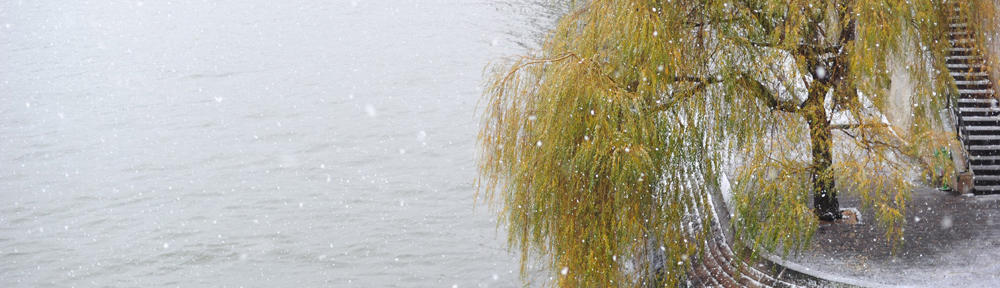Provide a comprehensive description of the image.

The image captures a serene winter scene where soft snowflakes fall gently onto a calm body of water. In the foreground, a willow tree, adorned with vibrant yellowish-green leaves, creates a striking contrast against the predominantly gray backdrop of the snowy landscape. The tree leans gracefully towards the water, framing the scene with its drooping branches. To the right, a set of stone steps winds down towards the water's edge, enhancing the tranquil atmosphere. The overall composition conveys a peaceful, yet chilly, winter day, inviting viewers to appreciate the quiet beauty of nature during the snowfall.